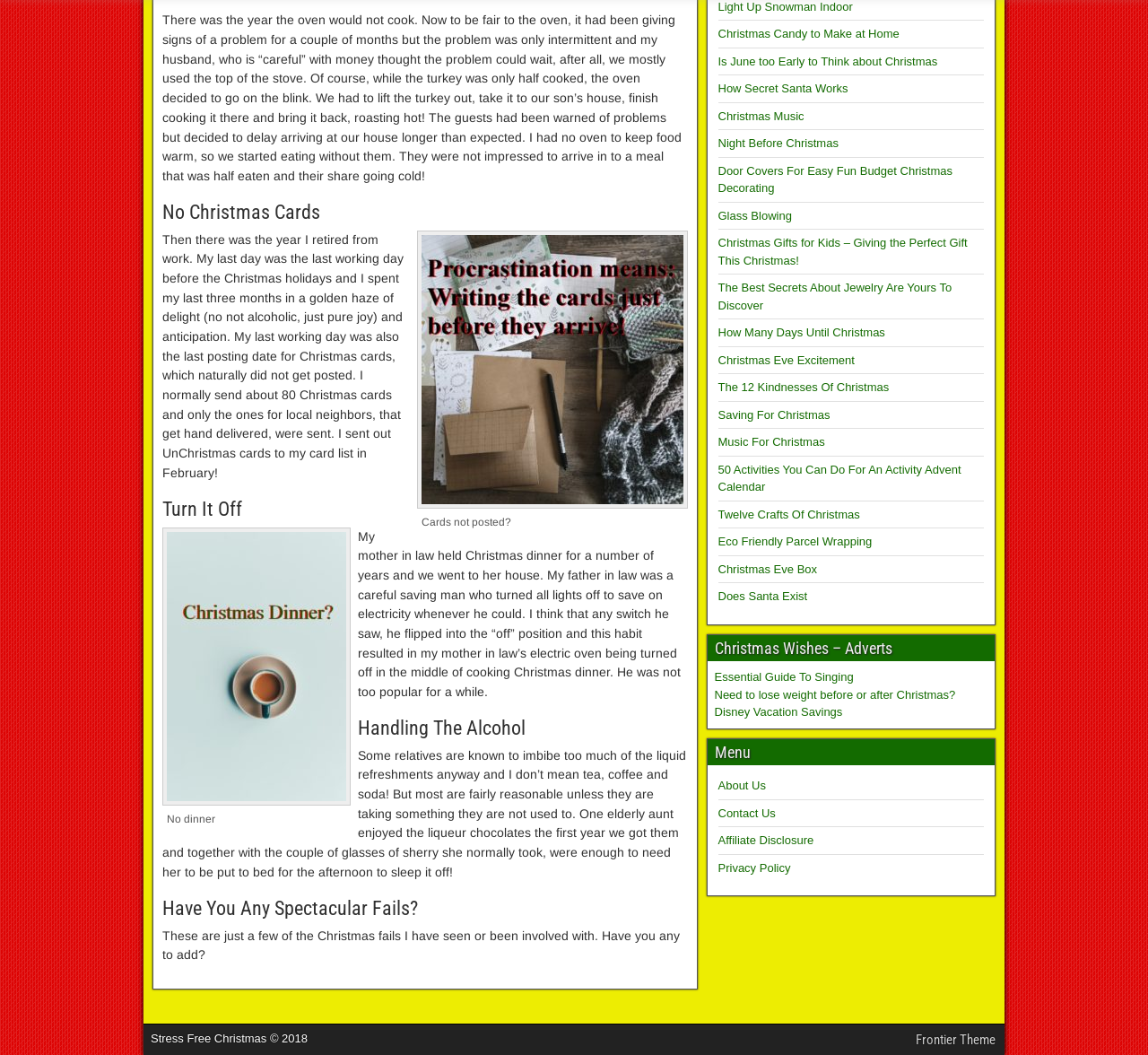How many Christmas cards did the author normally send?
Utilize the information in the image to give a detailed answer to the question.

According to the second paragraph, the author normally sends about 80 Christmas cards, but in the year they retired, they only sent UnChristmas cards to their card list in February.